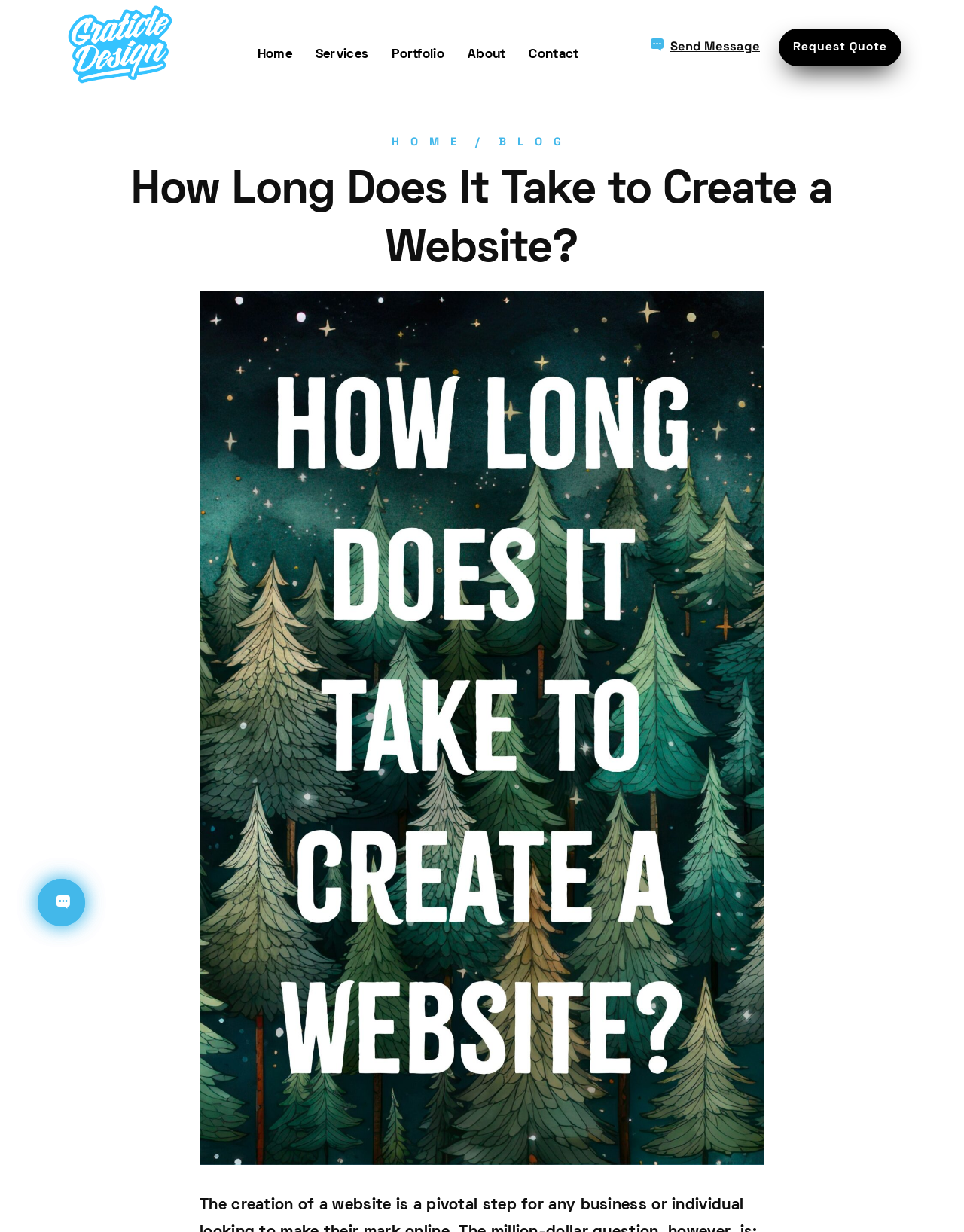Determine the bounding box coordinates of the clickable region to execute the instruction: "Send a Message". The coordinates should be four float numbers between 0 and 1, denoted as [left, top, right, bottom].

[0.695, 0.032, 0.788, 0.044]